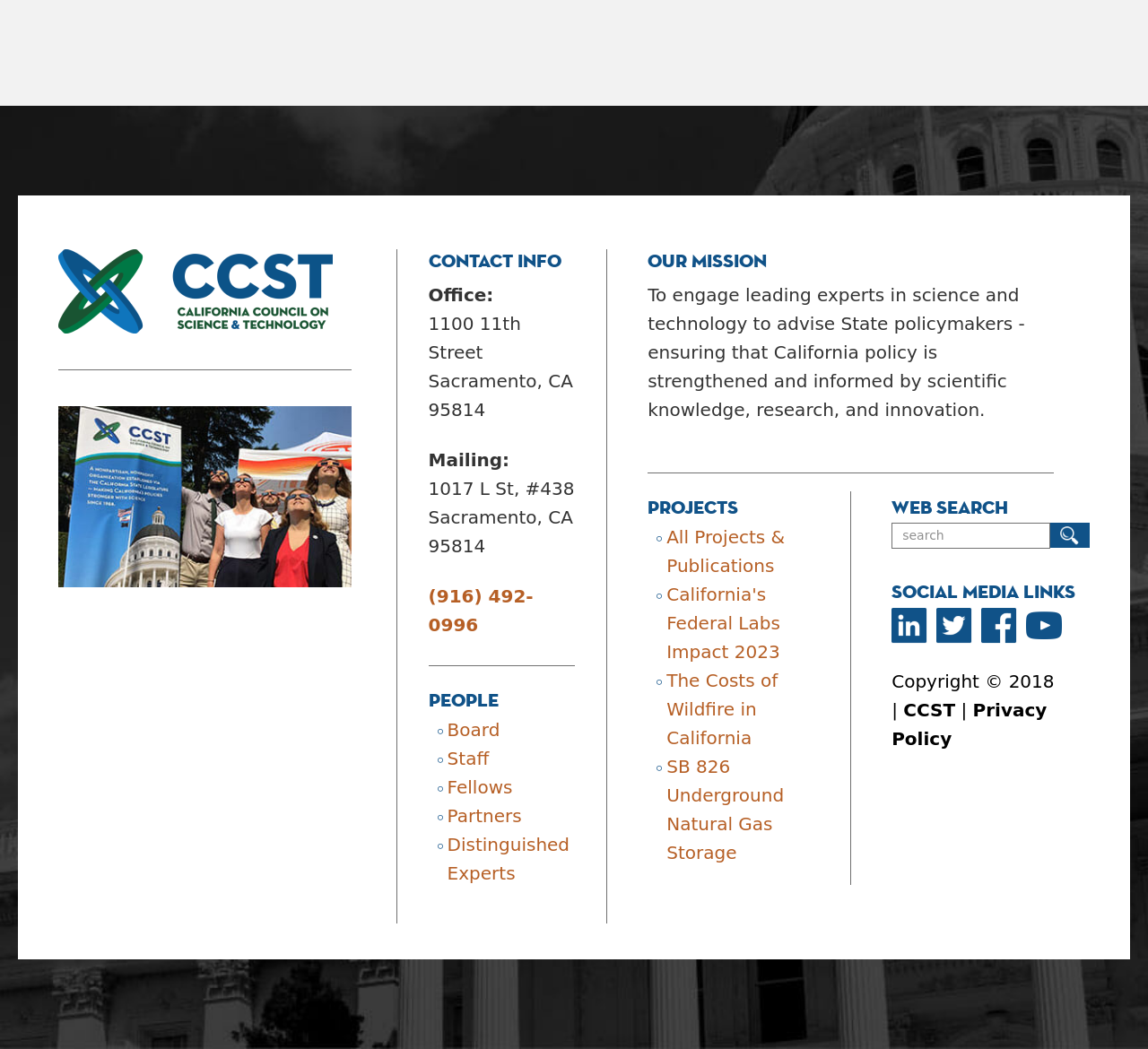Please specify the bounding box coordinates of the element that should be clicked to execute the given instruction: 'Go to the Board of Directors page'. Ensure the coordinates are four float numbers between 0 and 1, expressed as [left, top, right, bottom].

[0.39, 0.686, 0.435, 0.706]